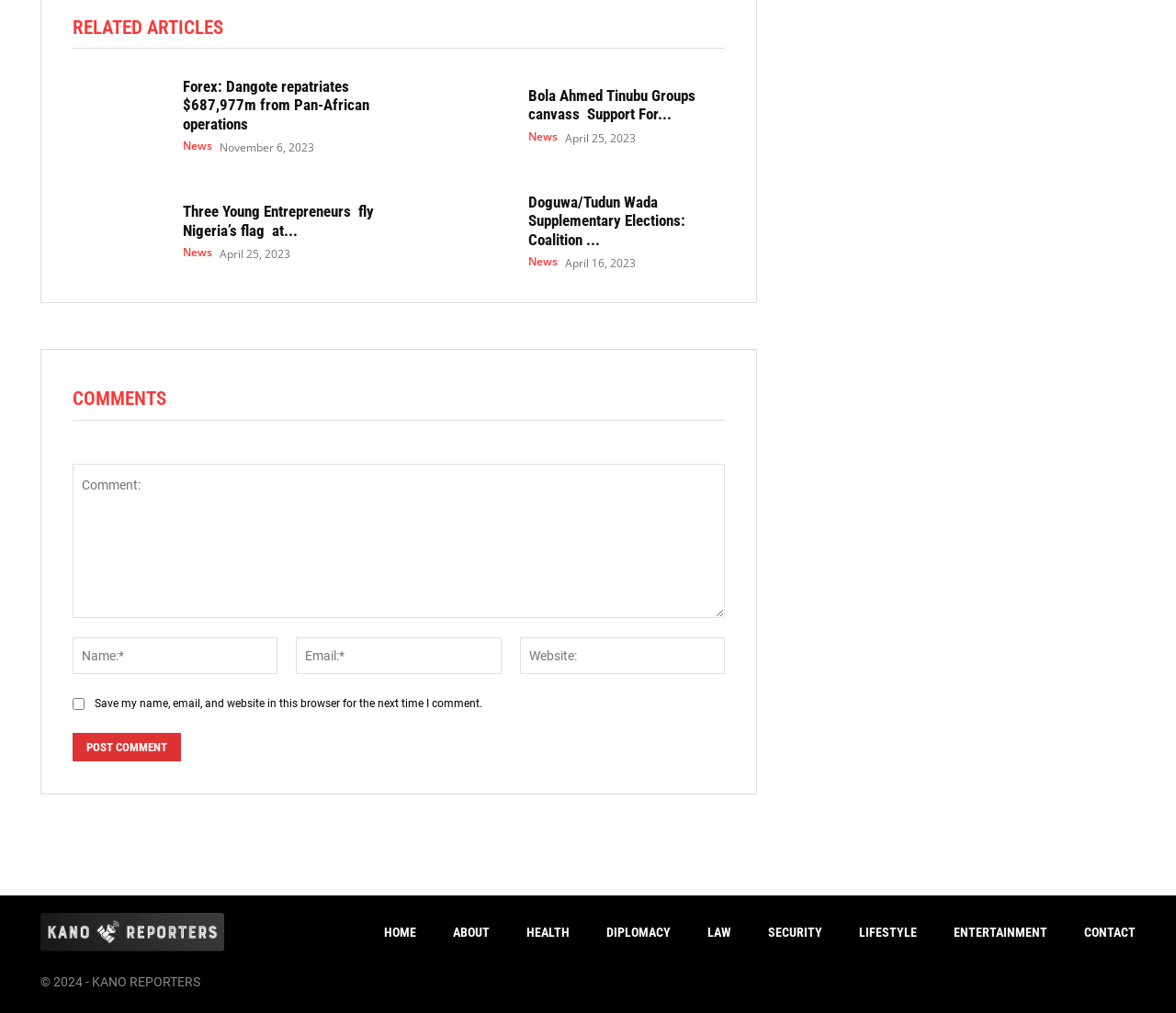Determine the bounding box coordinates of the area to click in order to meet this instruction: "Click on the 'NEWS' link".

[0.156, 0.139, 0.181, 0.15]